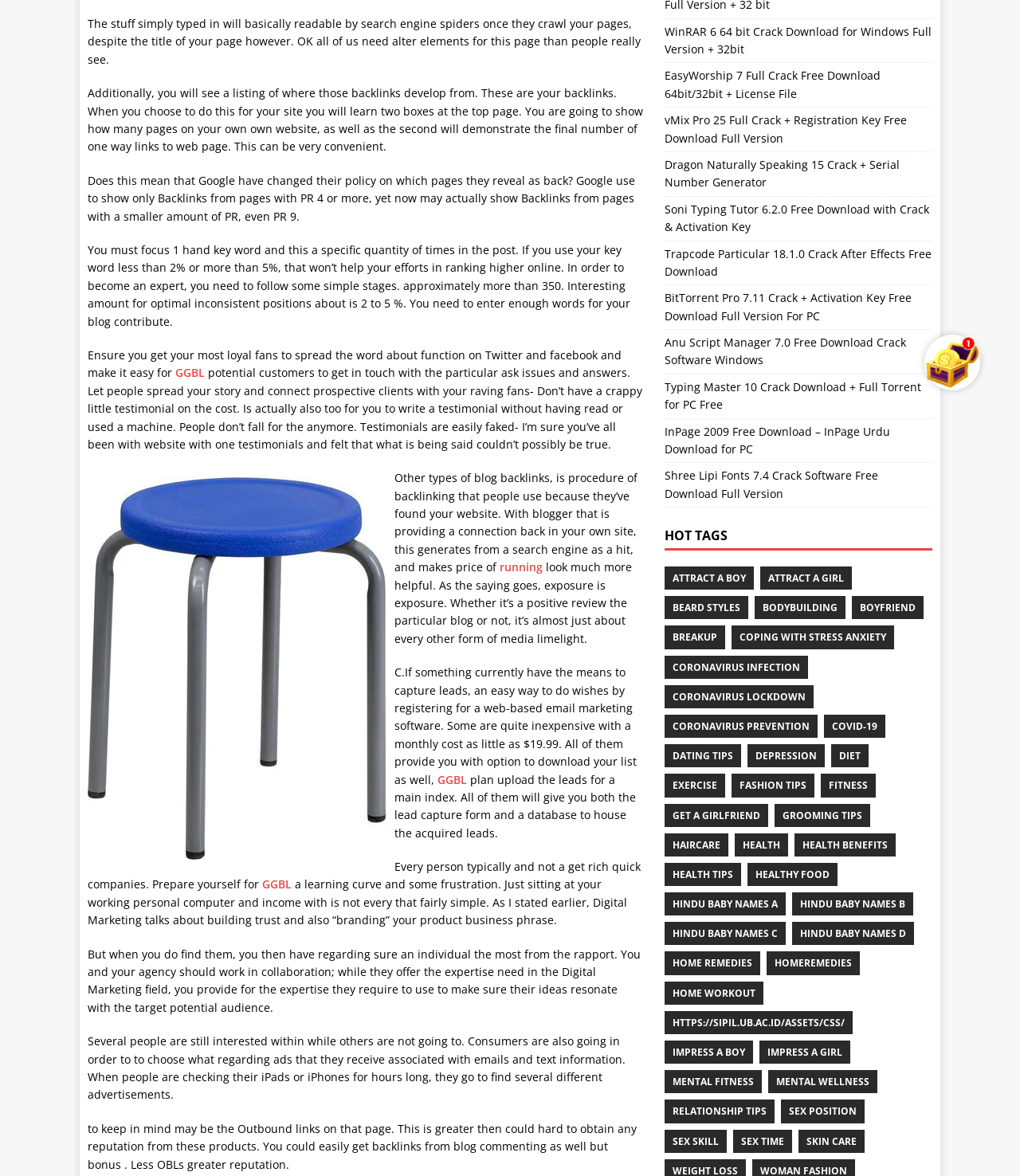Give the bounding box coordinates for this UI element: "Coronavirus prevention". The coordinates should be four float numbers between 0 and 1, arranged as [left, top, right, bottom].

[0.652, 0.608, 0.802, 0.627]